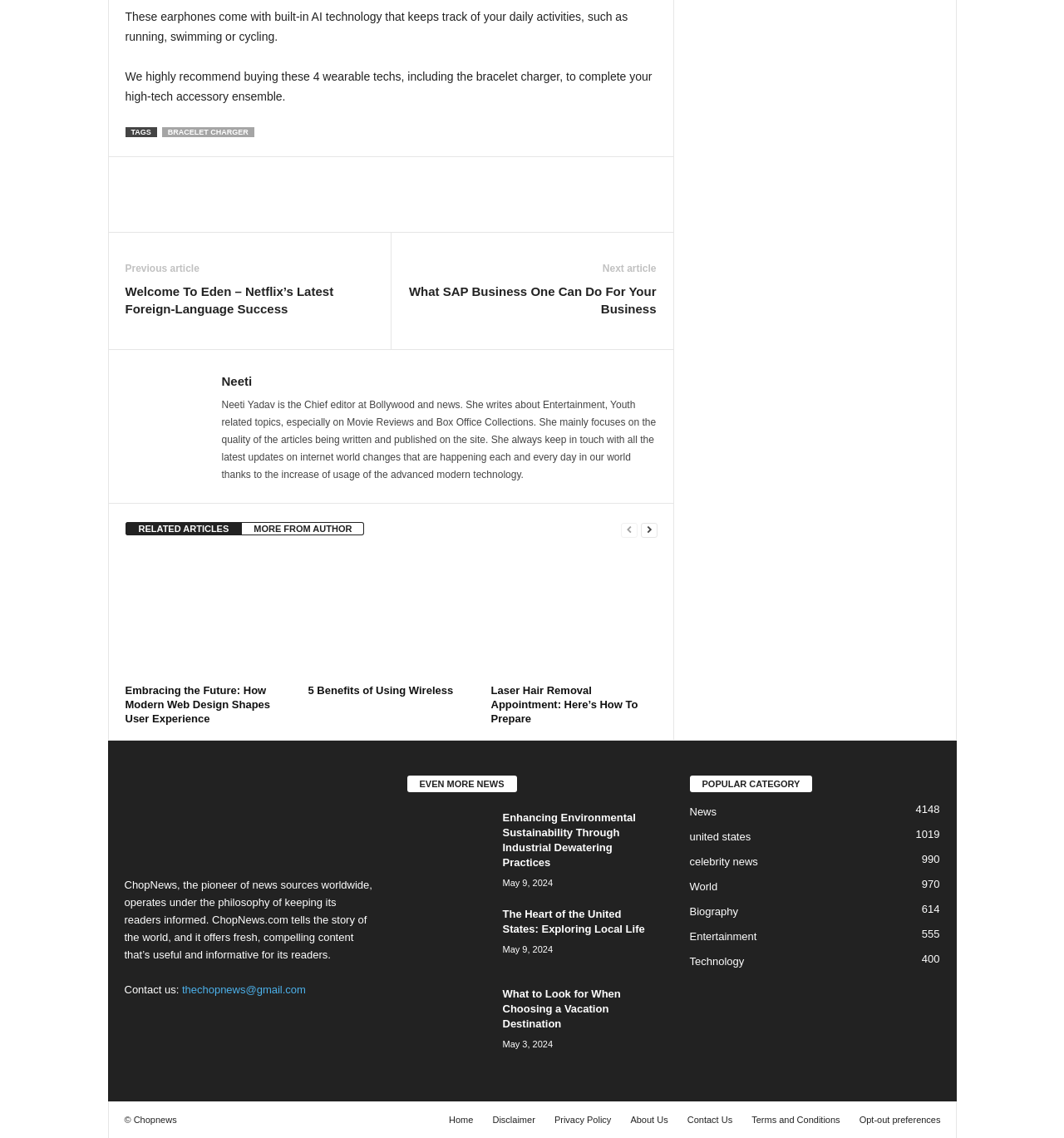Find the bounding box coordinates for the area that should be clicked to accomplish the instruction: "View the 'RELATED ARTICLES'".

[0.118, 0.459, 0.228, 0.471]